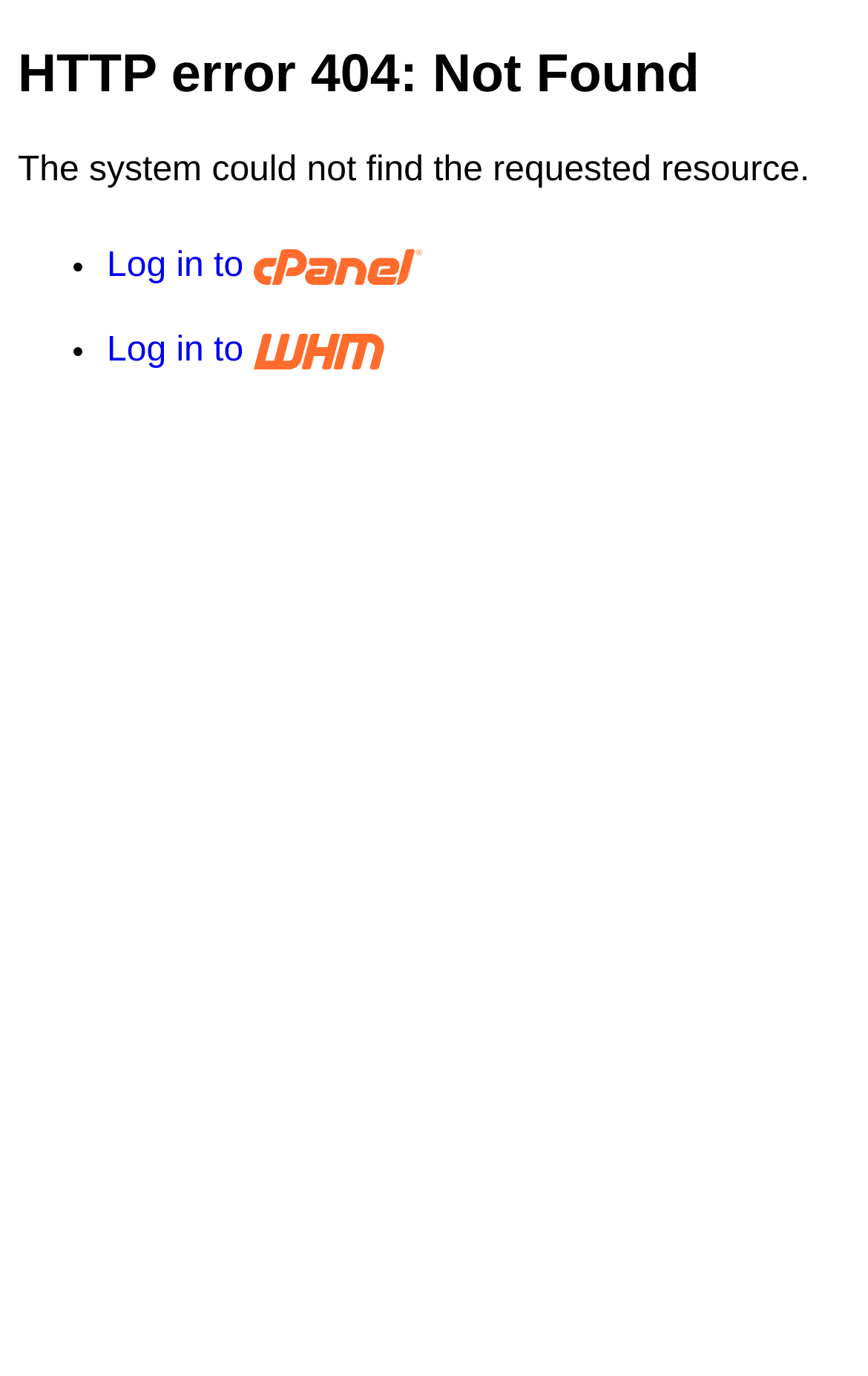What is the name of the second login option?
Using the image as a reference, deliver a detailed and thorough answer to the question.

The second login option is 'Log in to WHM', which is a link element with a corresponding image, and the text 'WHM' is part of the link.